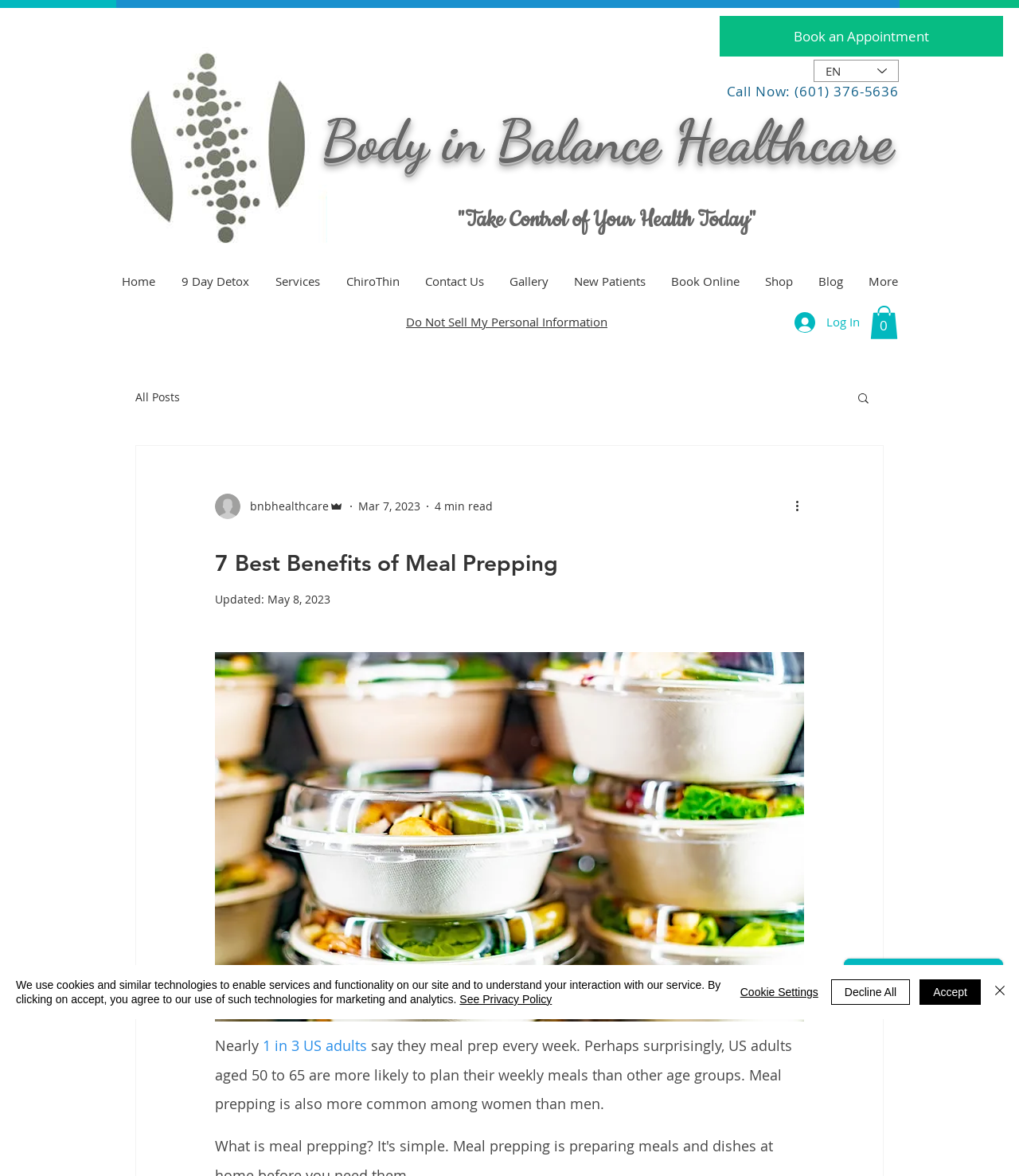Provide the bounding box coordinates for the specified HTML element described in this description: "1 in 3 US adults". The coordinates should be four float numbers ranging from 0 to 1, in the format [left, top, right, bottom].

[0.258, 0.881, 0.36, 0.897]